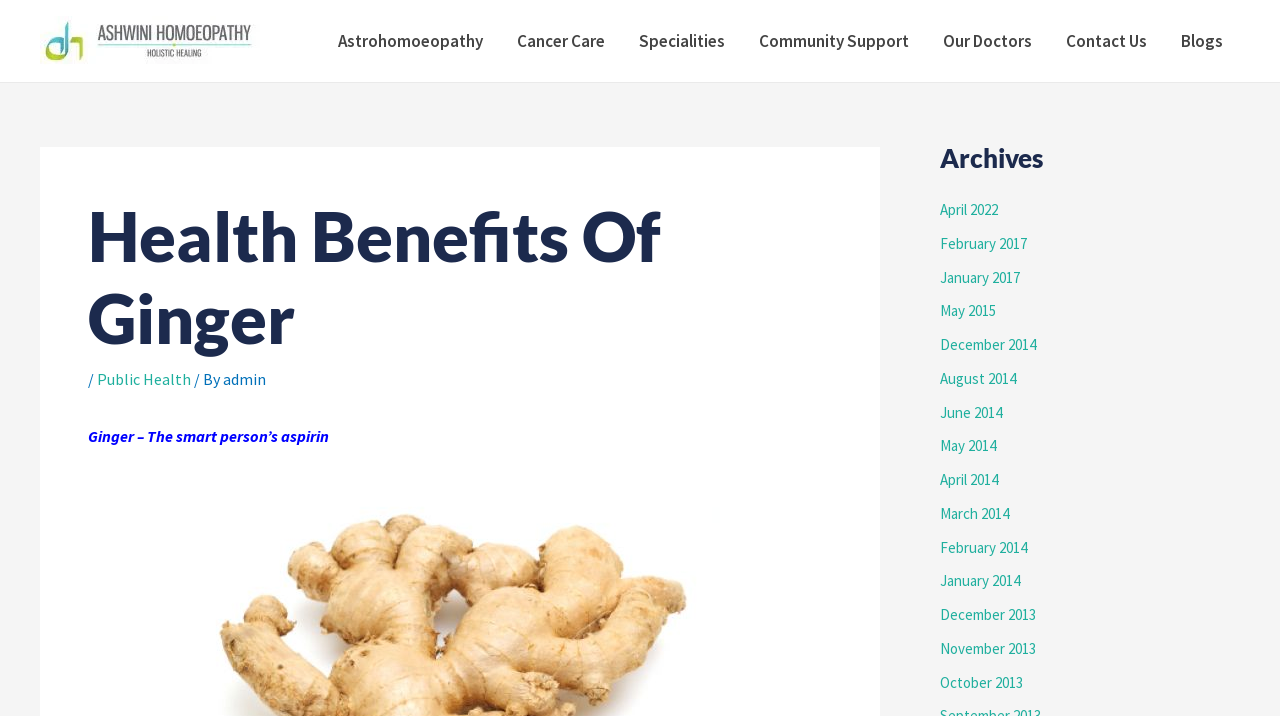Identify the bounding box of the UI element described as follows: "Specialities". Provide the coordinates as four float numbers in the range of 0 to 1 [left, top, right, bottom].

[0.486, 0.001, 0.58, 0.113]